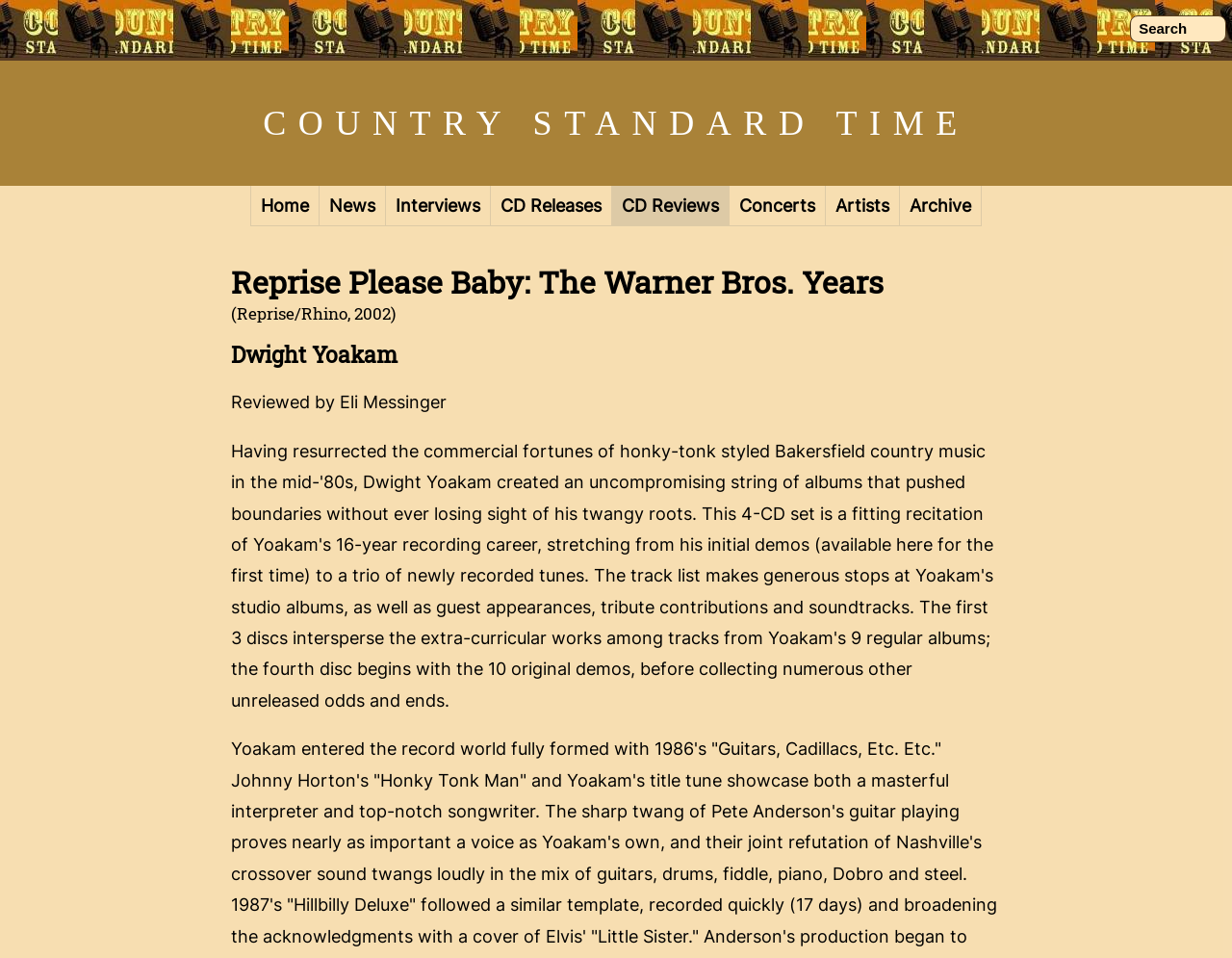Please respond to the question with a concise word or phrase:
What are the main sections of the website?

Home, News, Interviews, CD Releases, CD Reviews, Concerts, Artists, Archive